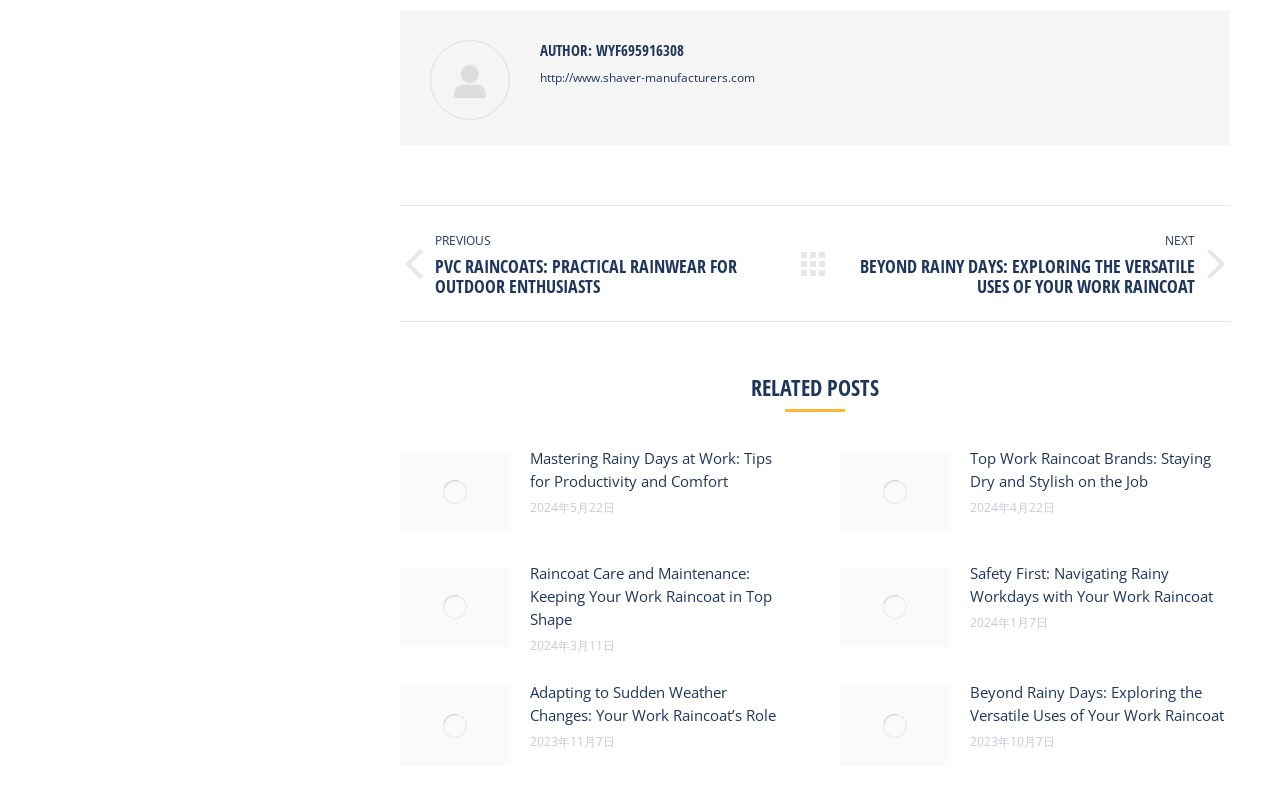Identify the bounding box coordinates of the clickable region to carry out the given instruction: "Read the article about Safety First".

[0.758, 0.715, 0.961, 0.774]